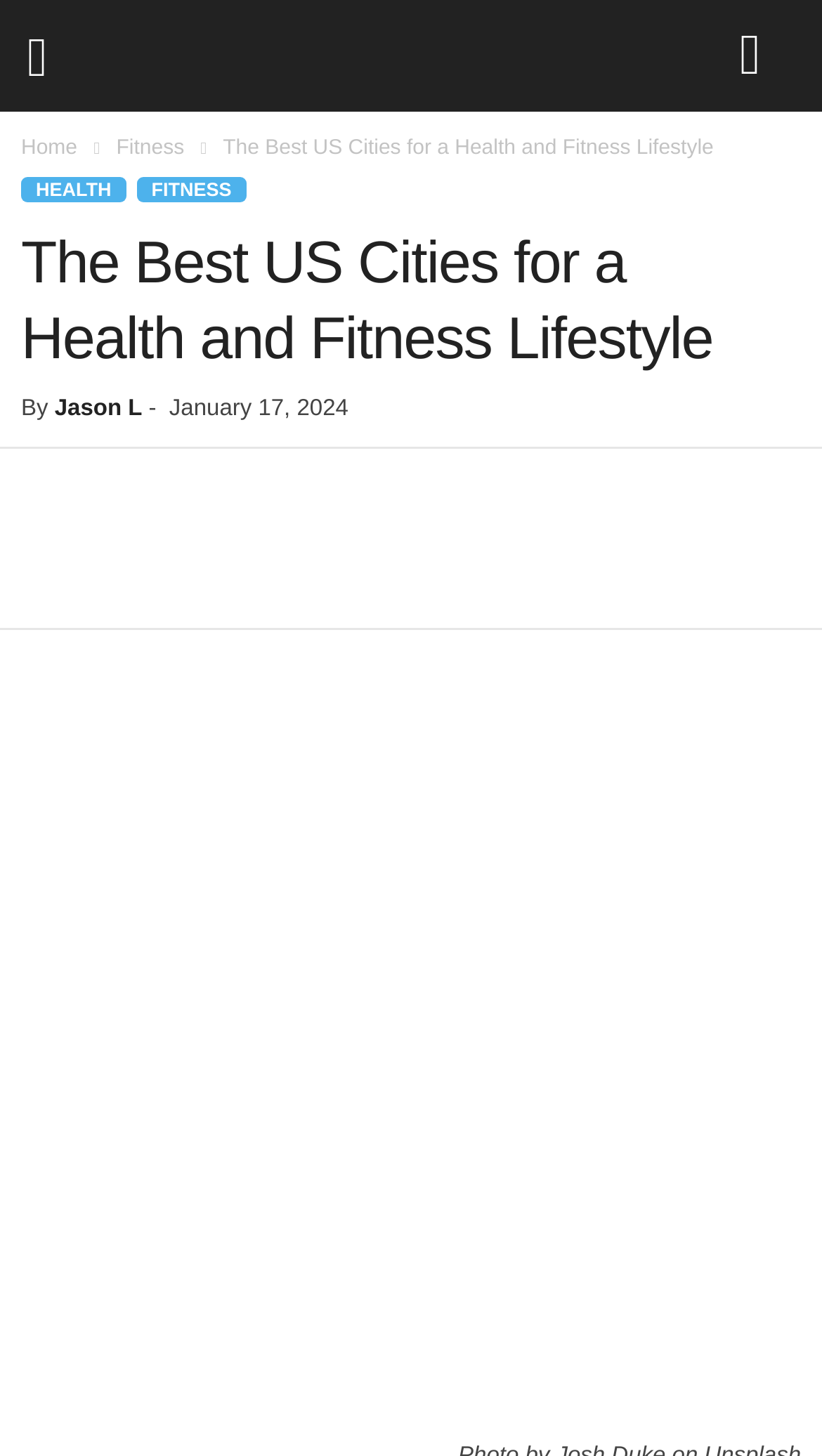Give a short answer to this question using one word or a phrase:
How many social media links are there?

4